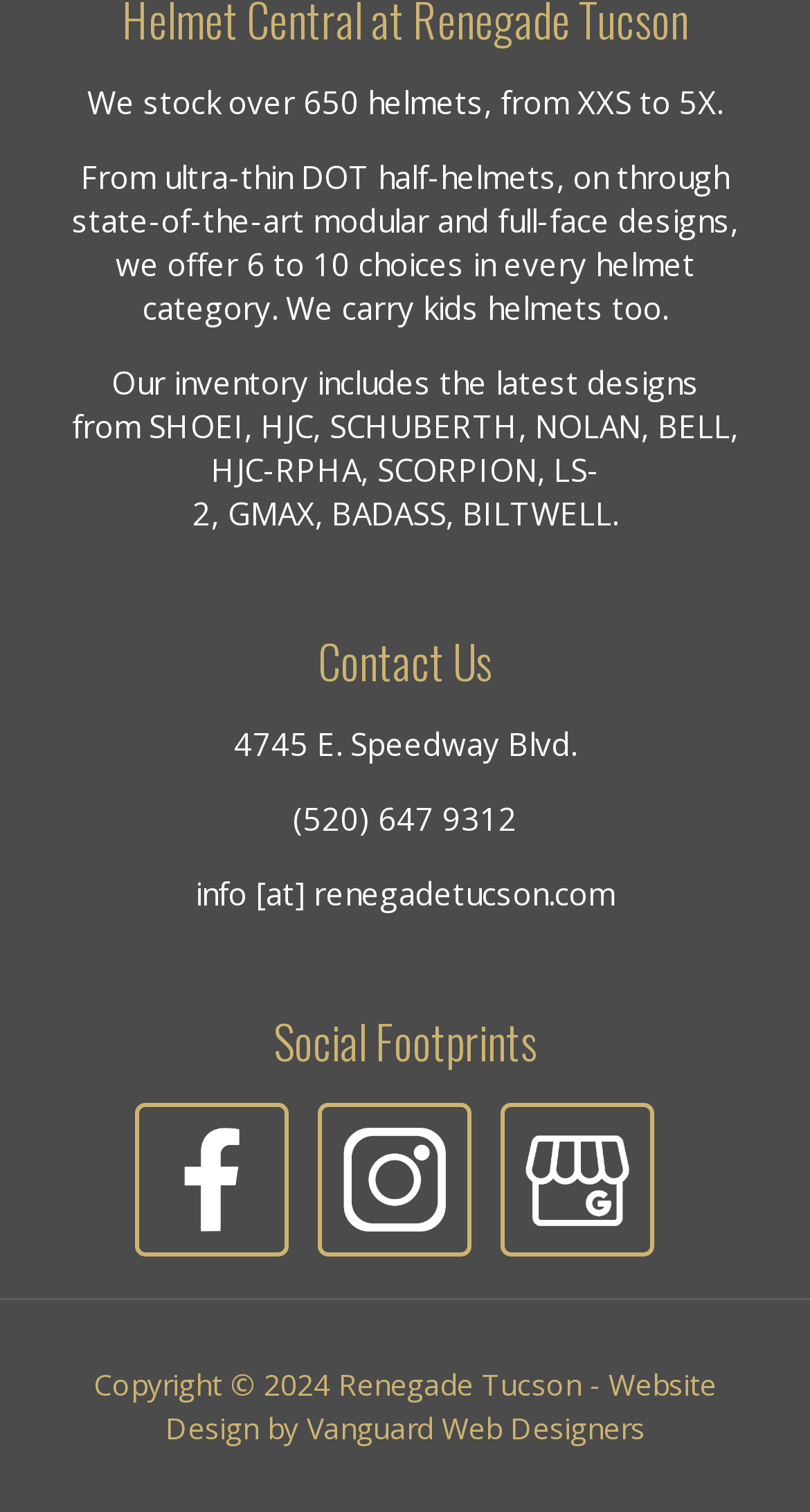Answer the following query concisely with a single word or phrase:
Who designed the website?

Vanguard Web Designers